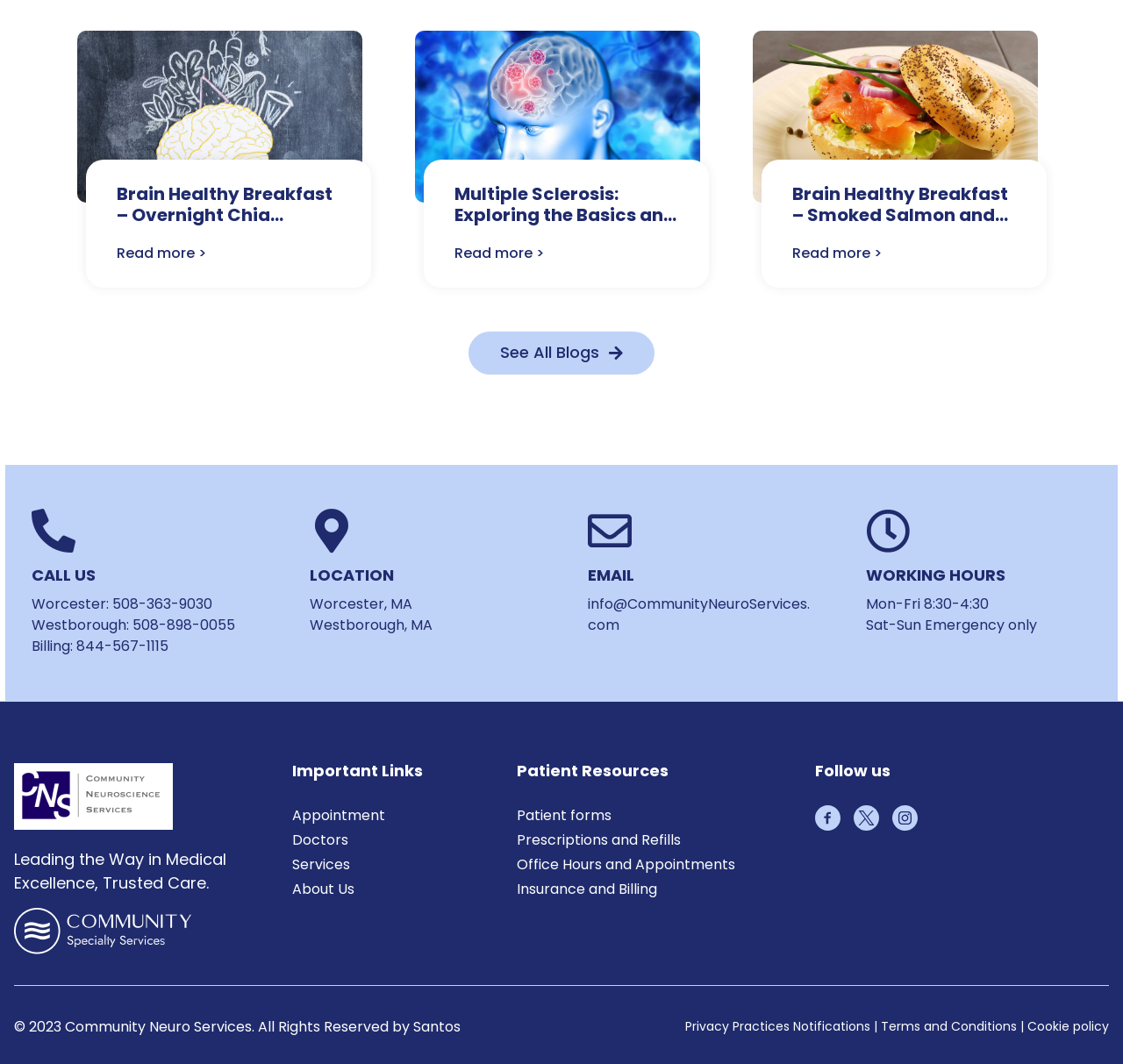Locate the bounding box coordinates of the clickable area to execute the instruction: "Click on the 'Brain Healthy Breakfast – Overnight Chia Pudding' link". Provide the coordinates as four float numbers between 0 and 1, represented as [left, top, right, bottom].

[0.104, 0.172, 0.303, 0.212]